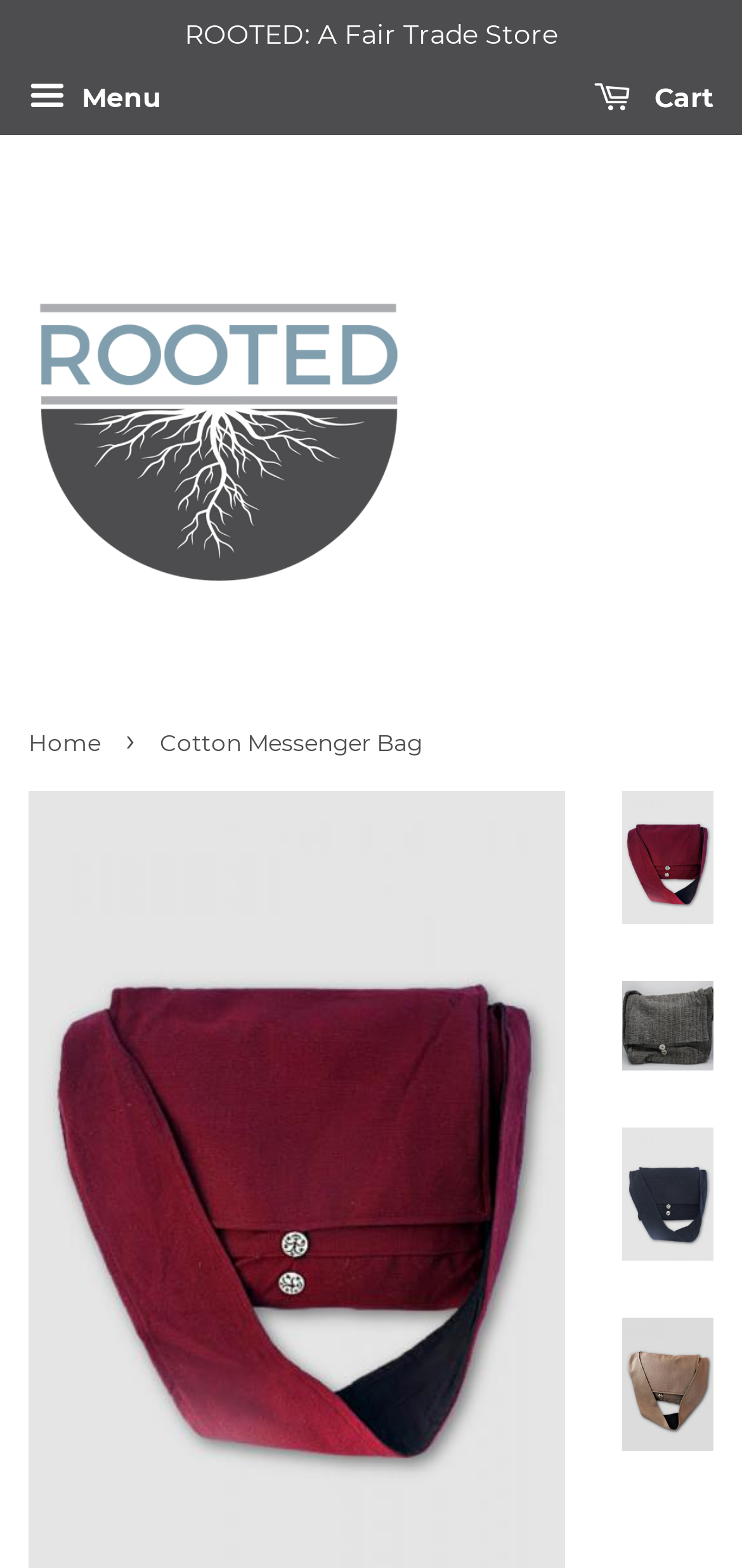Please specify the bounding box coordinates of the element that should be clicked to execute the given instruction: 'Read about 9/11 research'. Ensure the coordinates are four float numbers between 0 and 1, expressed as [left, top, right, bottom].

None